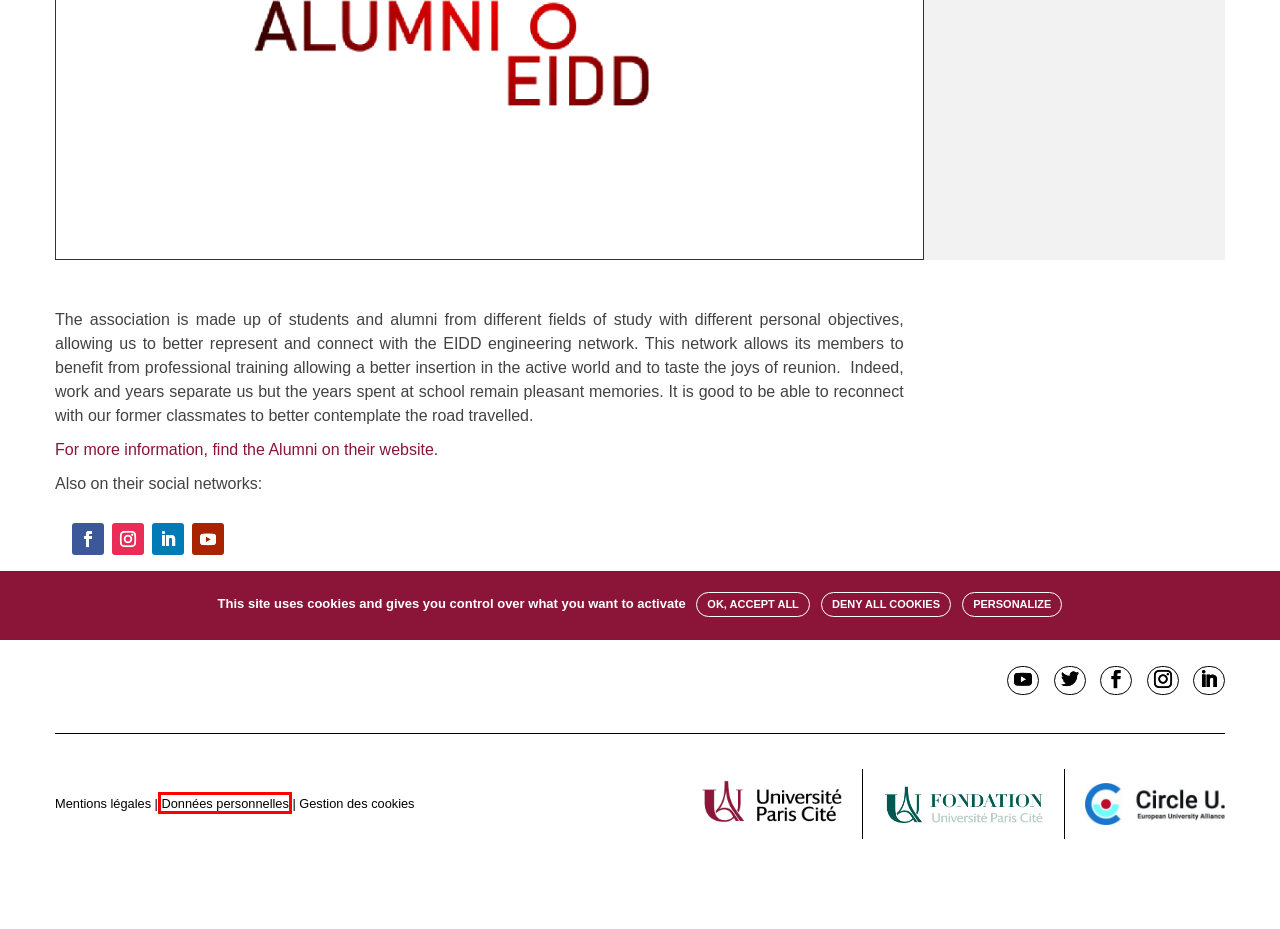With the provided webpage screenshot containing a red bounding box around a UI element, determine which description best matches the new webpage that appears after clicking the selected element. The choices are:
A. Future students | Ecole d'ingénieur Denis Diderot
B. Contacts | Ecole d'ingénieur Denis Diderot
C. After school | Ecole d'ingénieur Denis Diderot
D. Données personnelles | Université Paris Cité
E. Site des alumni EIDD
F. Students | Ecole d'ingénieur Denis Diderot
G. Home - Circle U.
H. School life | Ecole d'ingénieur Denis Diderot

D